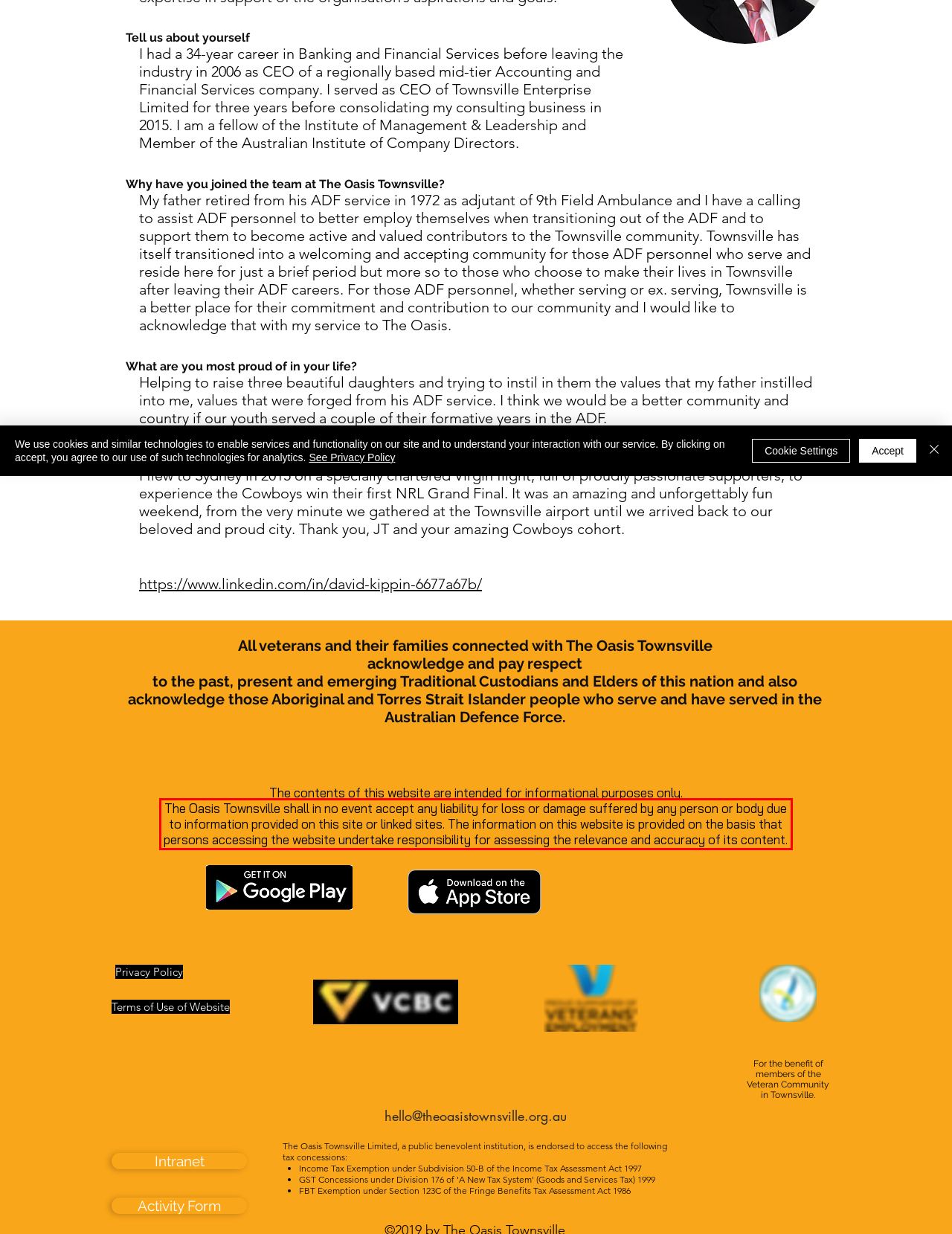You have a screenshot of a webpage with a UI element highlighted by a red bounding box. Use OCR to obtain the text within this highlighted area.

The Oasis Townsville shall in no event accept any liability for loss or damage suffered by any person or body due to information provided on this site or linked sites. The information on this website is provided on the basis that persons accessing the website undertake responsibility for assessing the relevance and accuracy of its content.